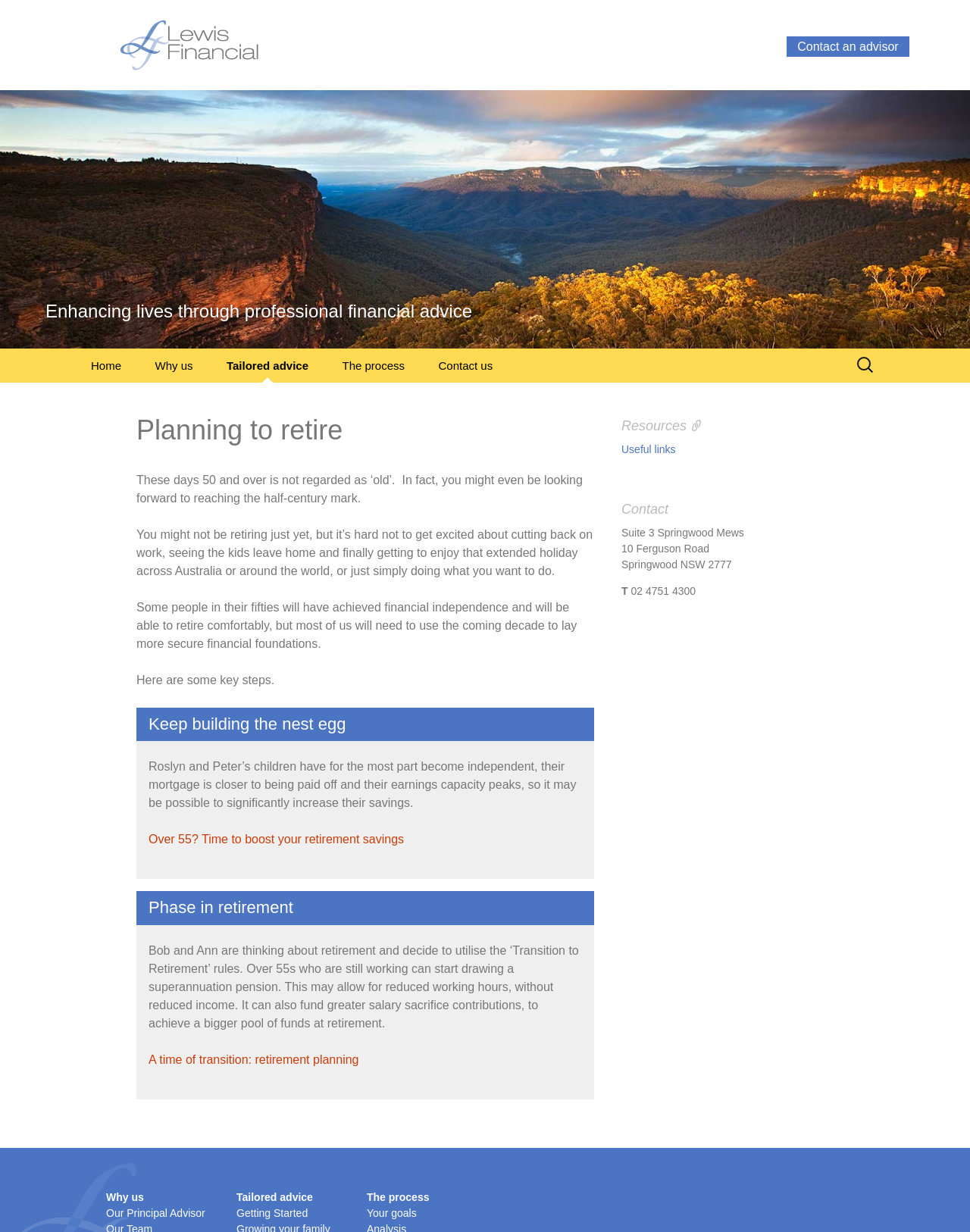Identify the bounding box coordinates for the UI element described by the following text: "Home". Provide the coordinates as four float numbers between 0 and 1, in the format [left, top, right, bottom].

[0.078, 0.283, 0.141, 0.31]